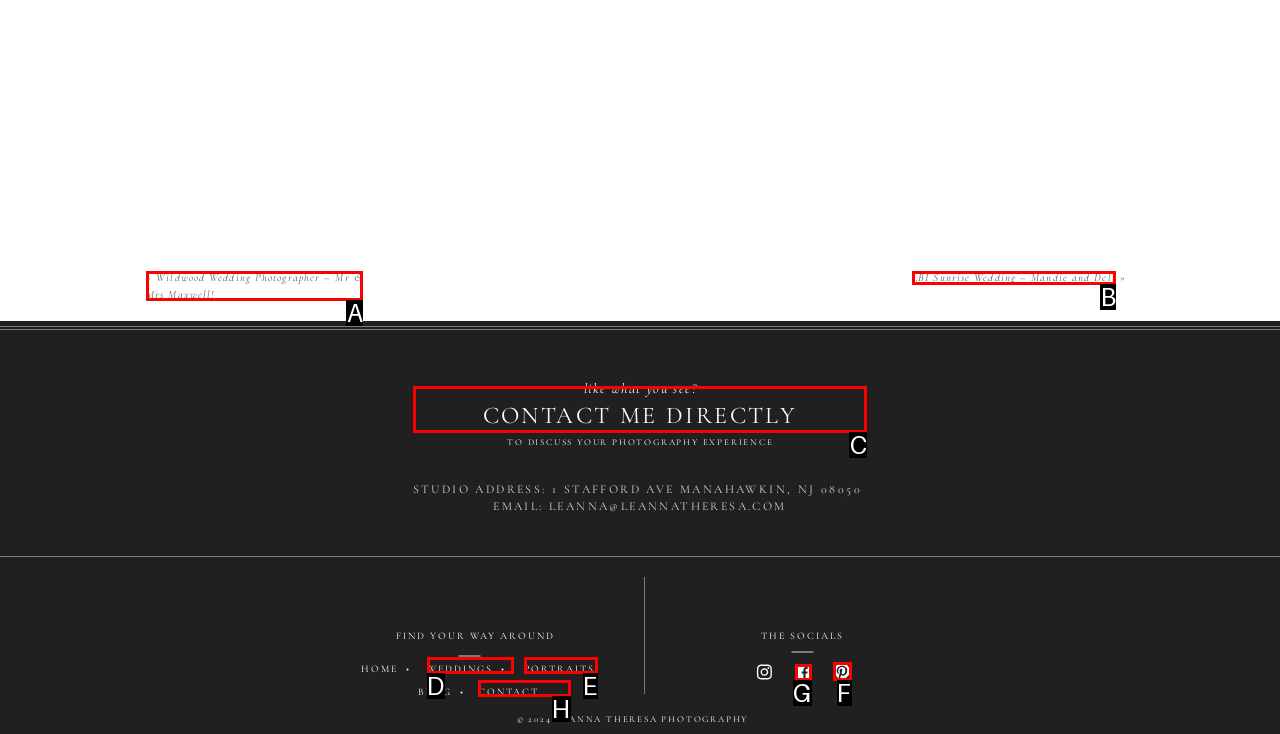Choose the HTML element that should be clicked to accomplish the task: contact the photographer directly. Answer with the letter of the chosen option.

C